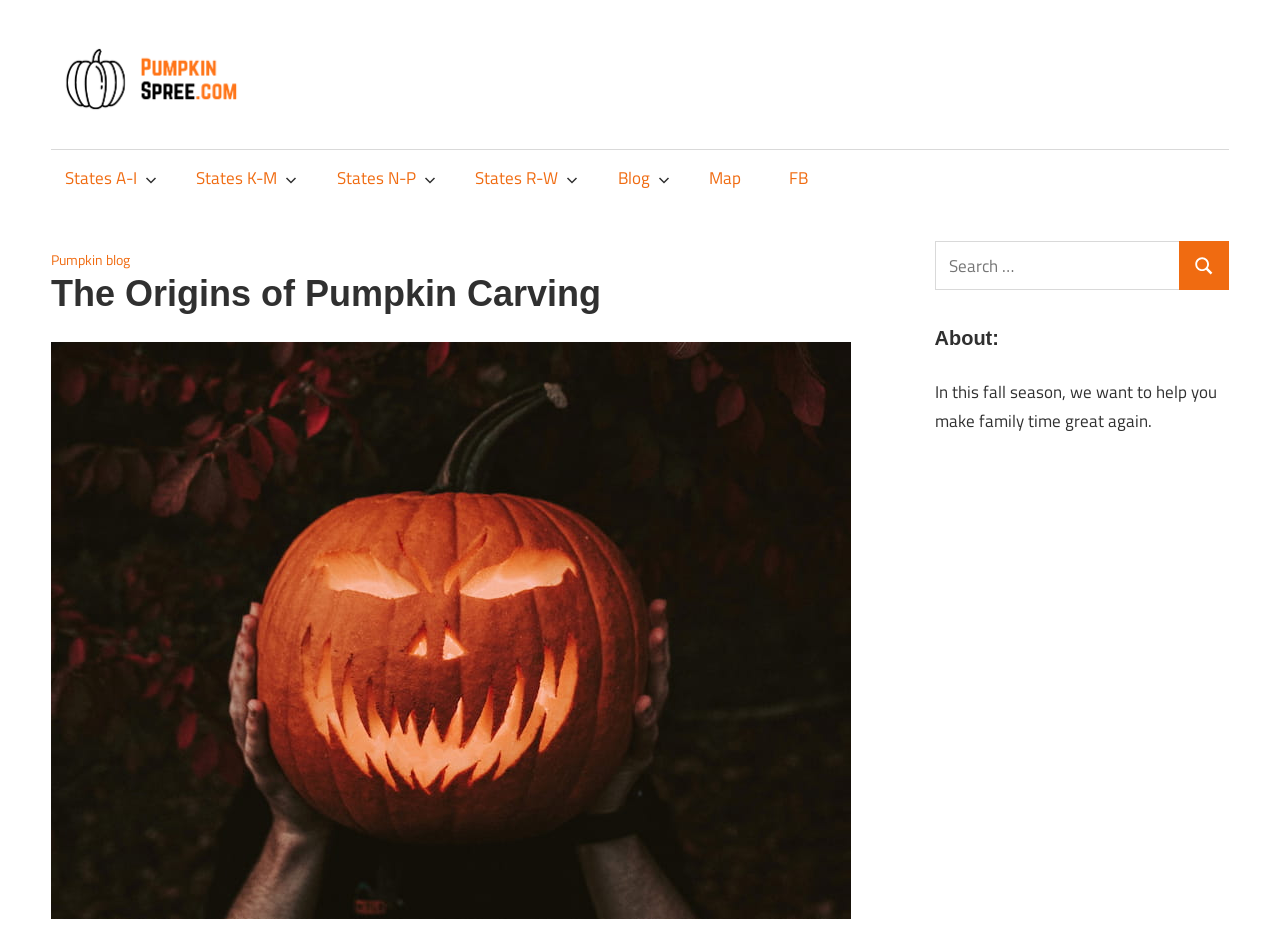What is the purpose of the search box?
Using the screenshot, give a one-word or short phrase answer.

Search for: